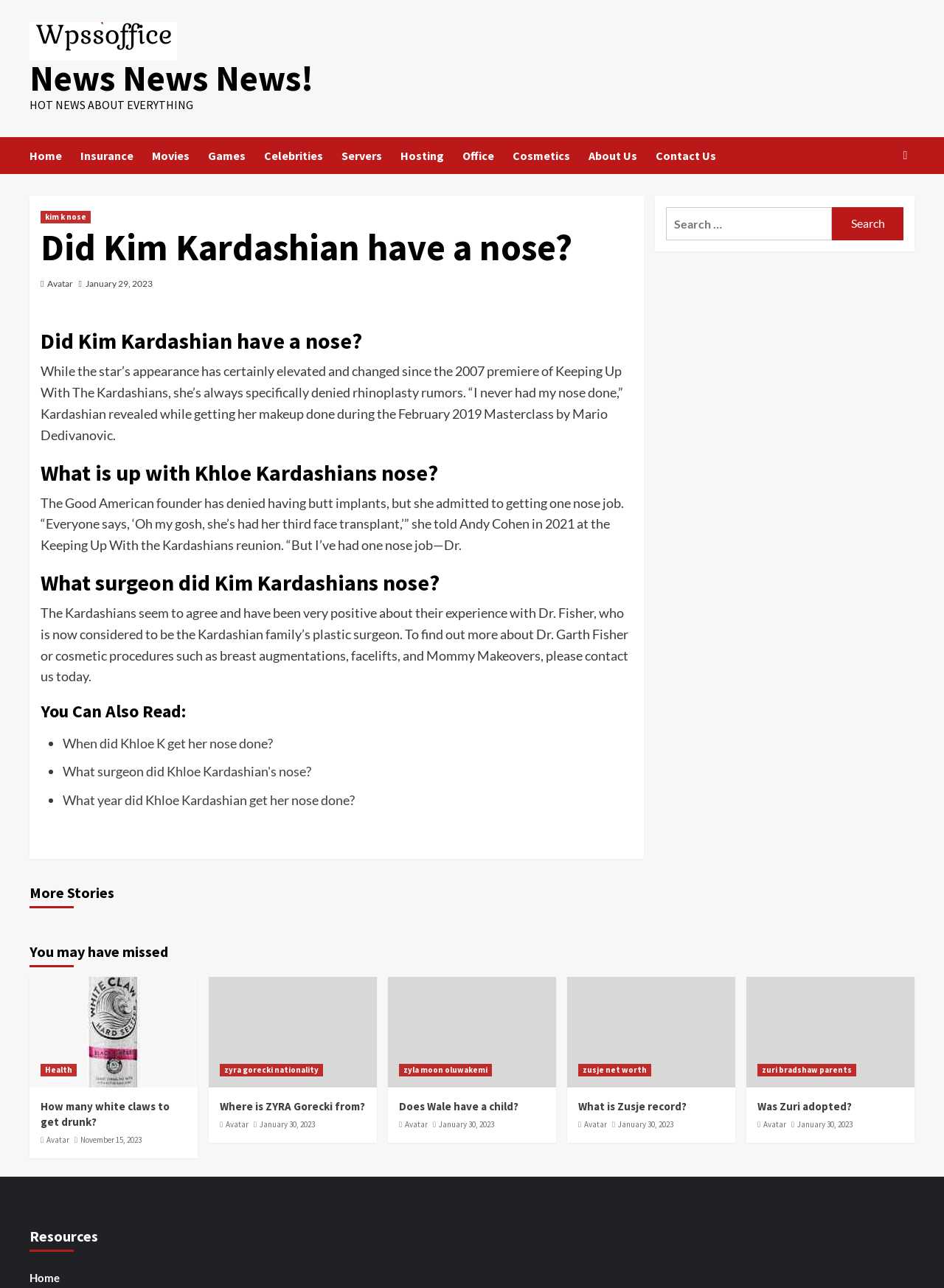Could you indicate the bounding box coordinates of the region to click in order to complete this instruction: "Click the 'Subscribe' button".

None